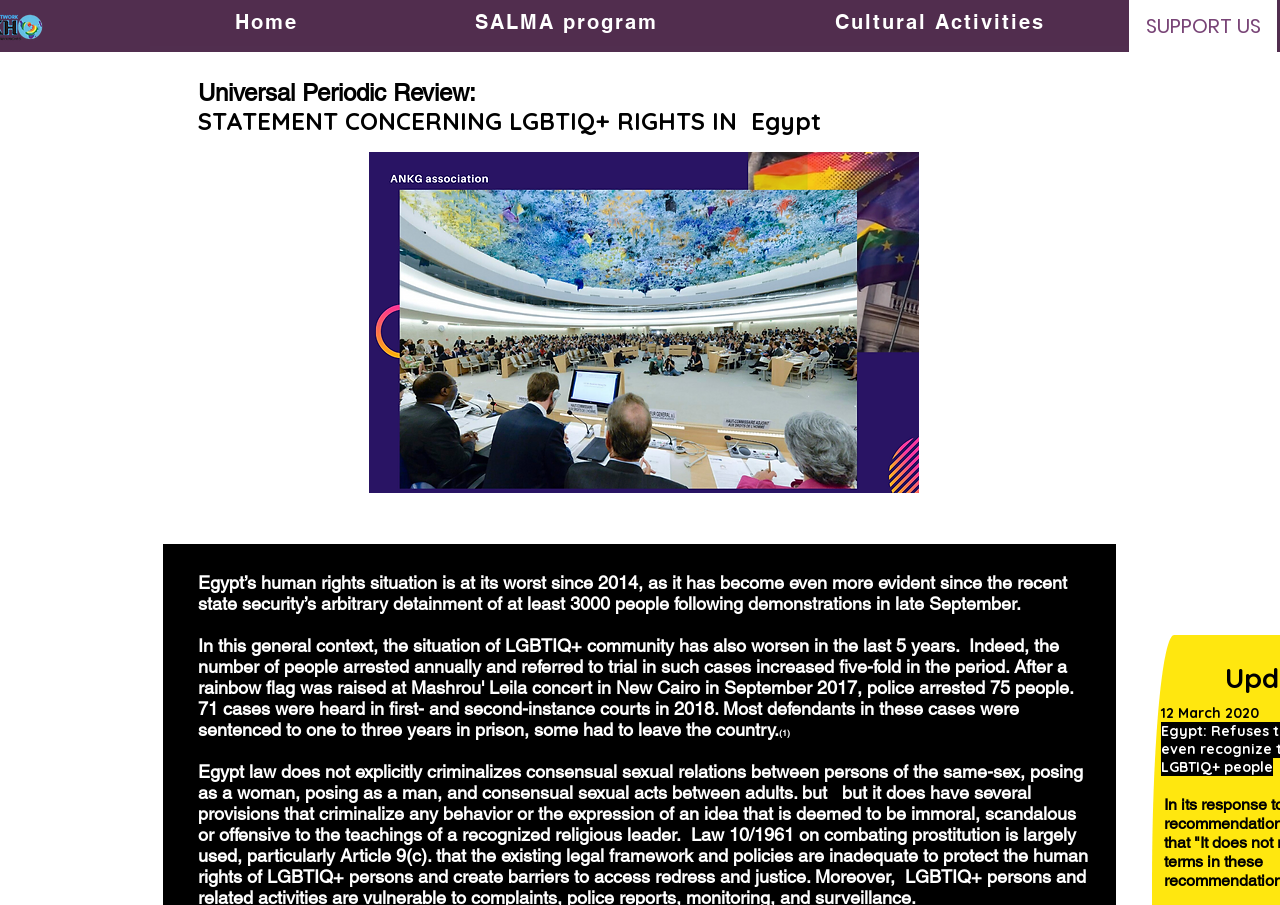Analyze the image and provide a detailed answer to the question: What is the number of people detained by state security?

I found the answer by looking at the static text element which contains the text '...arbitrary detainment of at least 3000 people...'. The number of people detained by state security is 'at least 3000'.